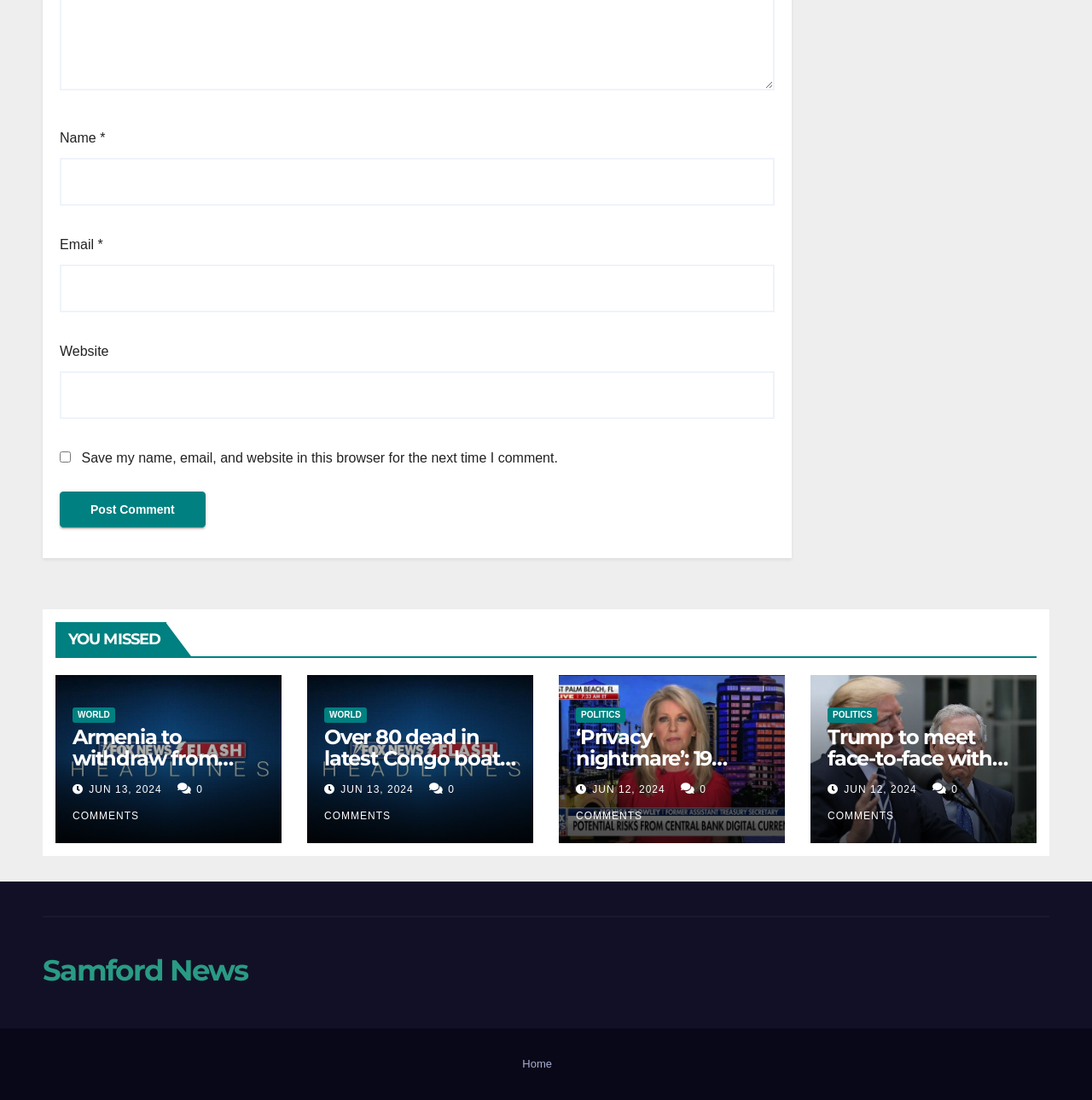Please give the bounding box coordinates of the area that should be clicked to fulfill the following instruction: "Contact 'Us'". The coordinates should be in the format of four float numbers from 0 to 1, i.e., [left, top, right, bottom].

None